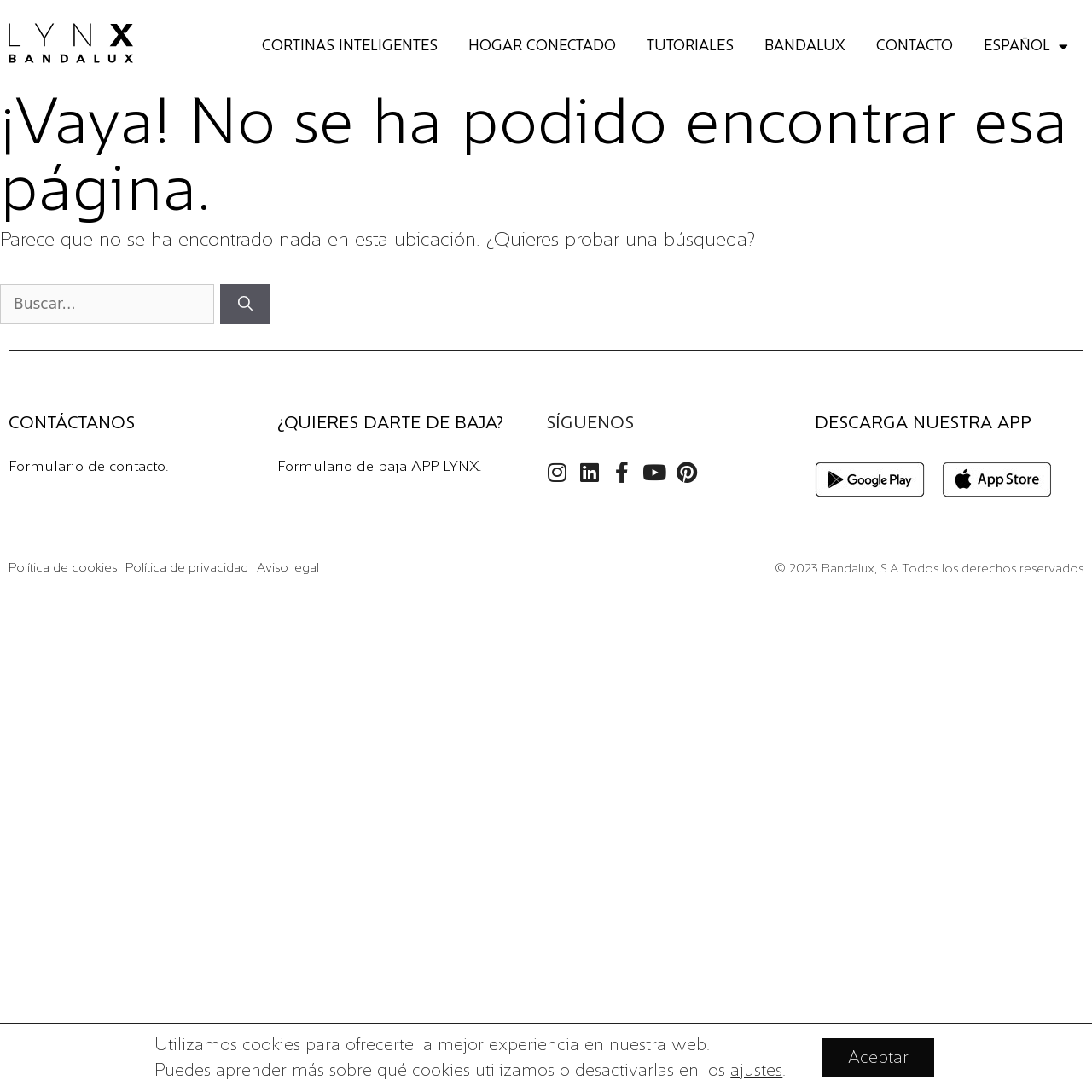Respond to the question below with a single word or phrase:
What is the text of the search box?

Buscar: